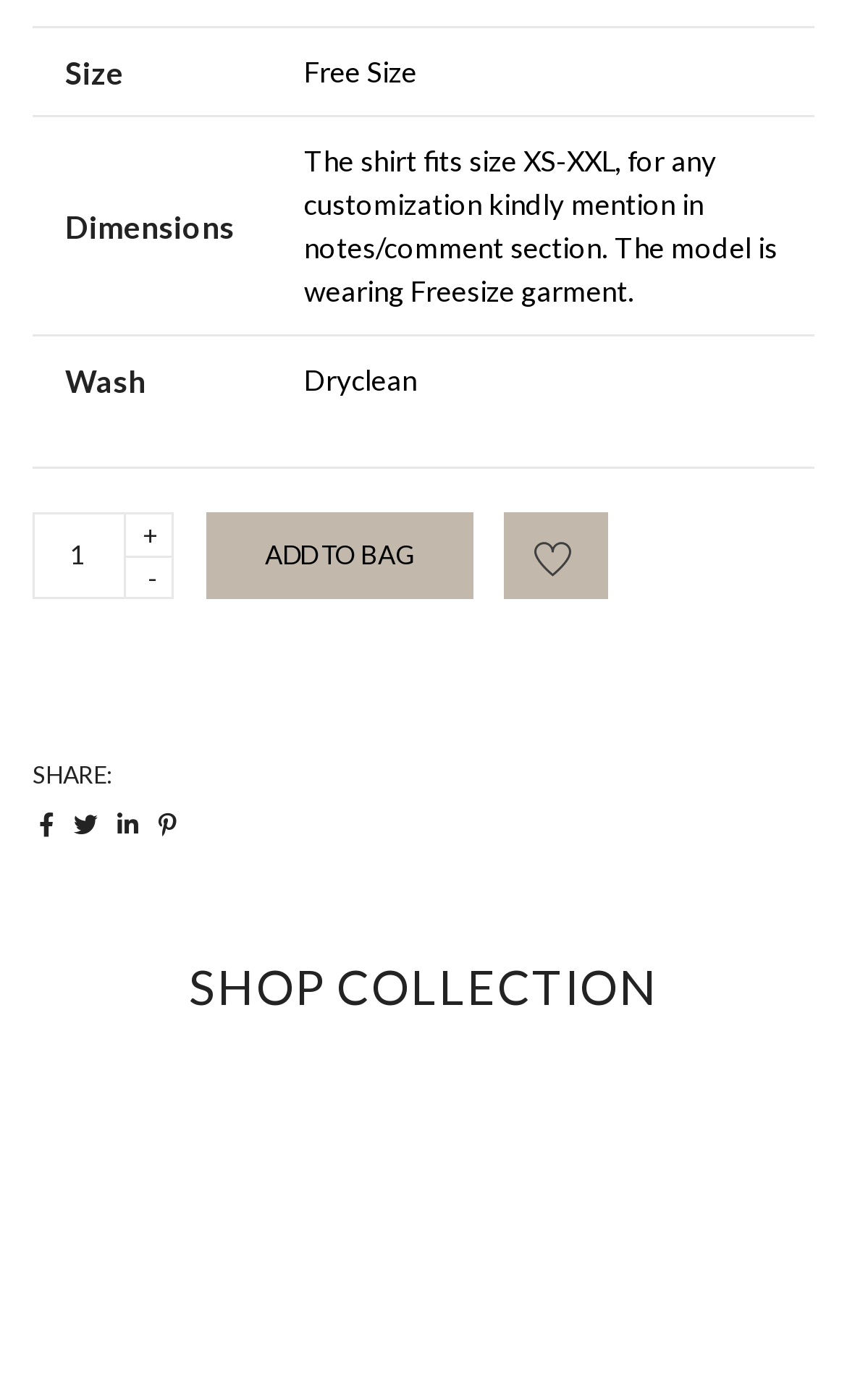Specify the bounding box coordinates of the area to click in order to follow the given instruction: "Click on December."

None